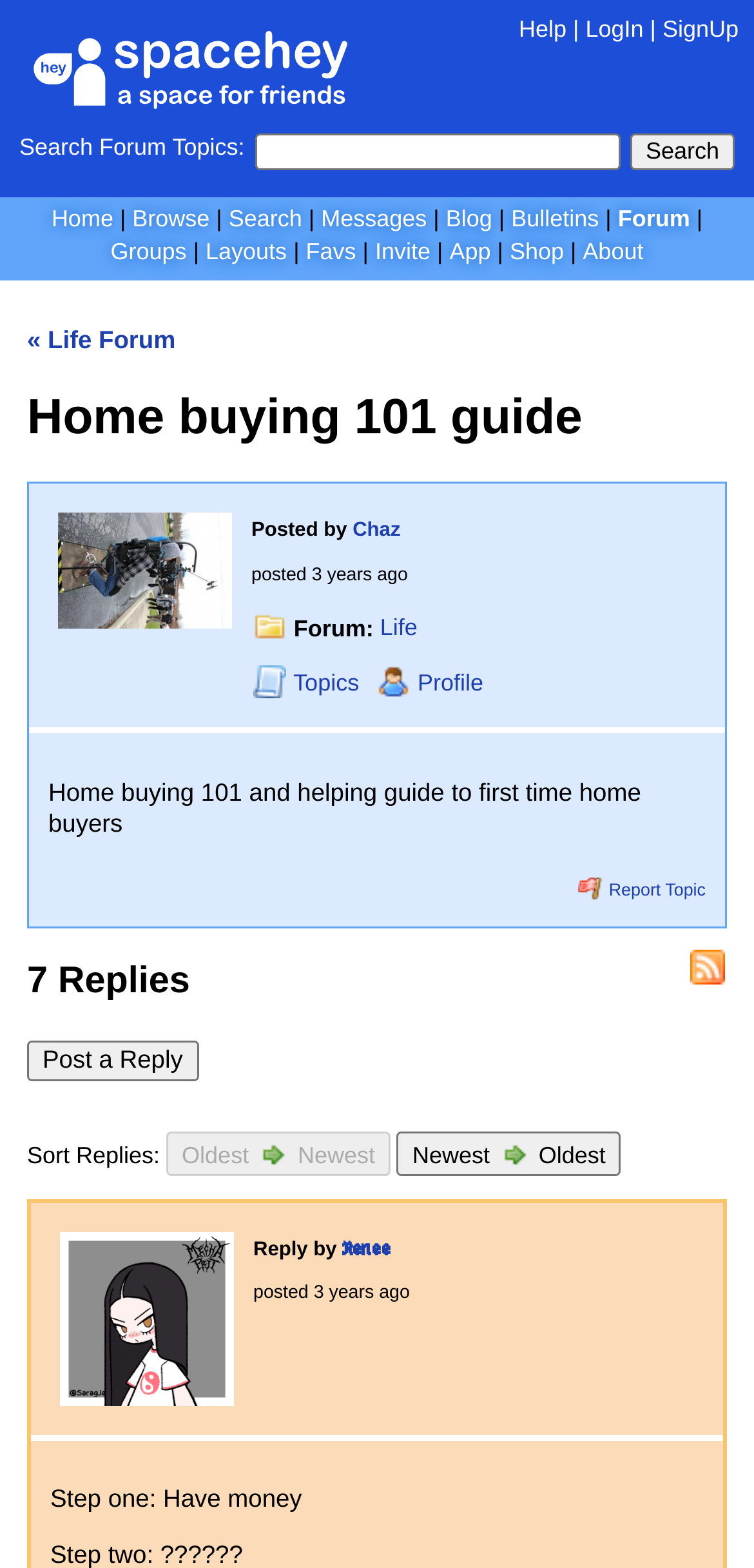Show the bounding box coordinates for the HTML element as described: "Newest Oldest".

[0.526, 0.721, 0.824, 0.75]